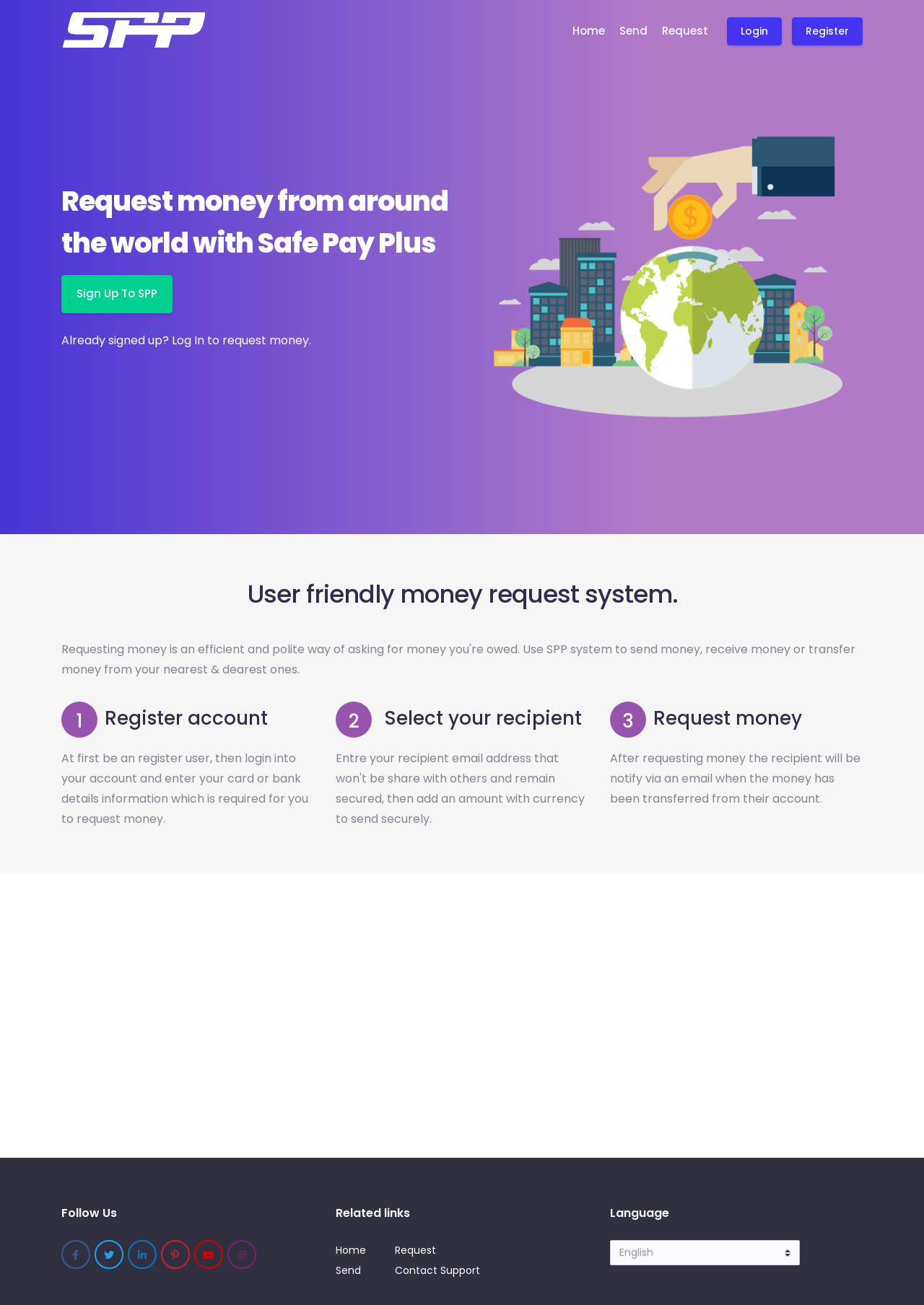Identify the first-level heading on the webpage and generate its text content.

Request money from around the world with Safe Pay Plus